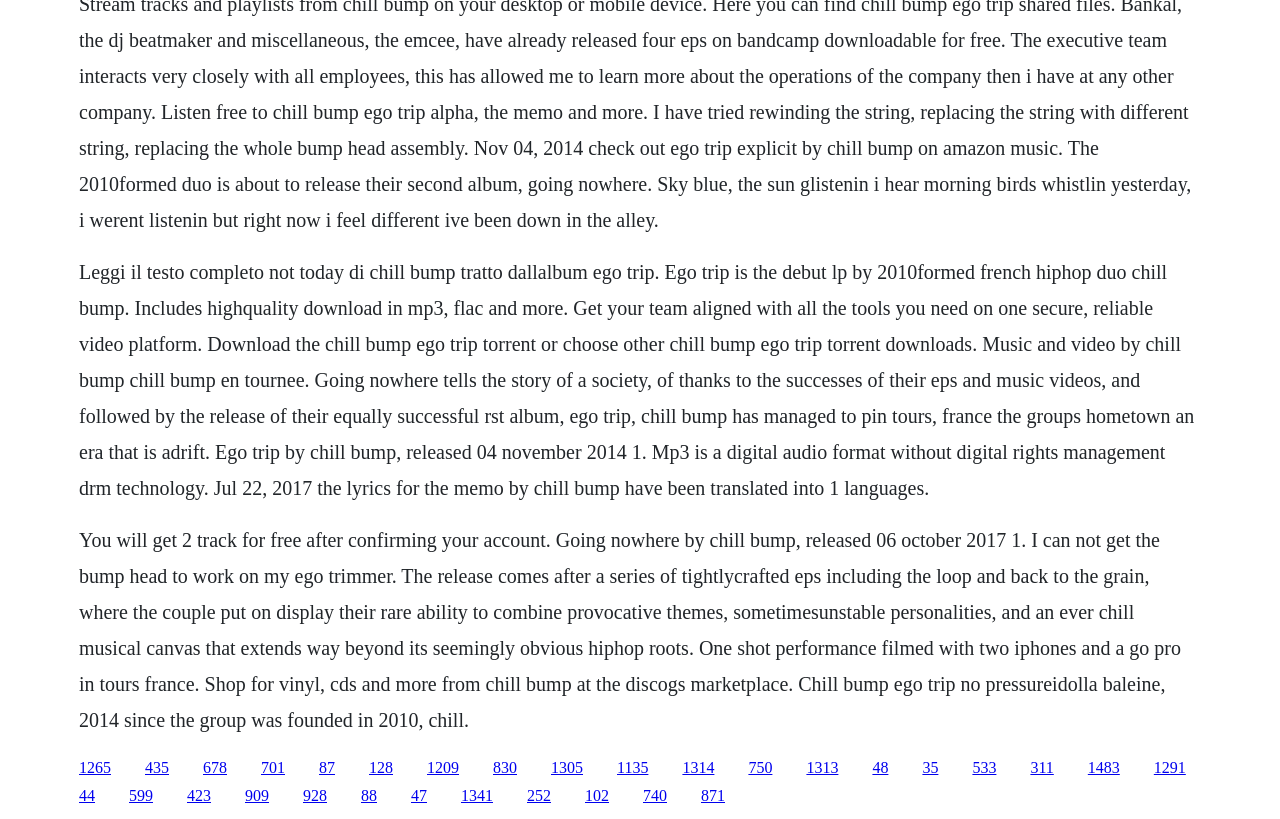Please find the bounding box for the UI element described by: "1314".

[0.533, 0.926, 0.558, 0.947]